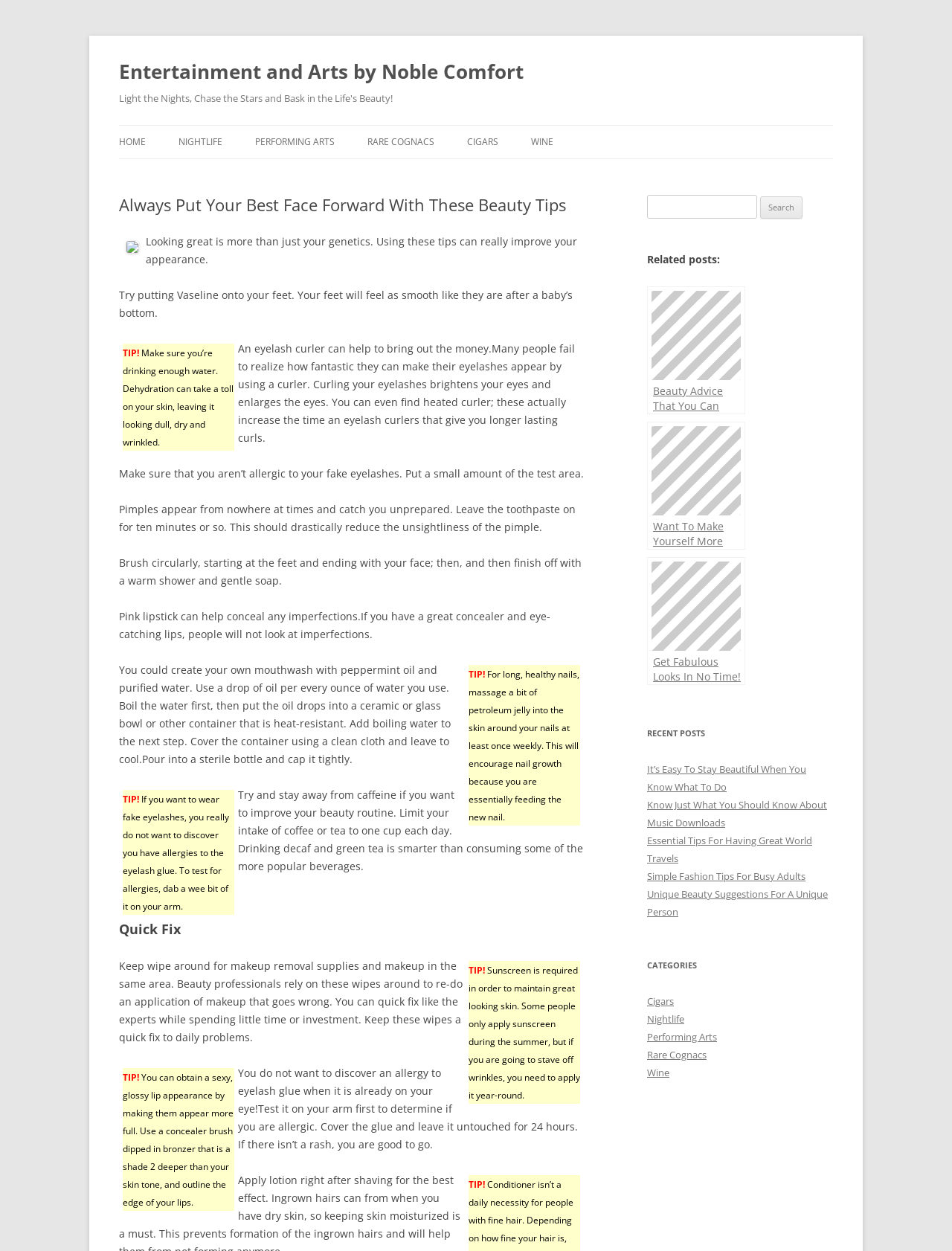Answer succinctly with a single word or phrase:
How many beauty tips are provided?

12